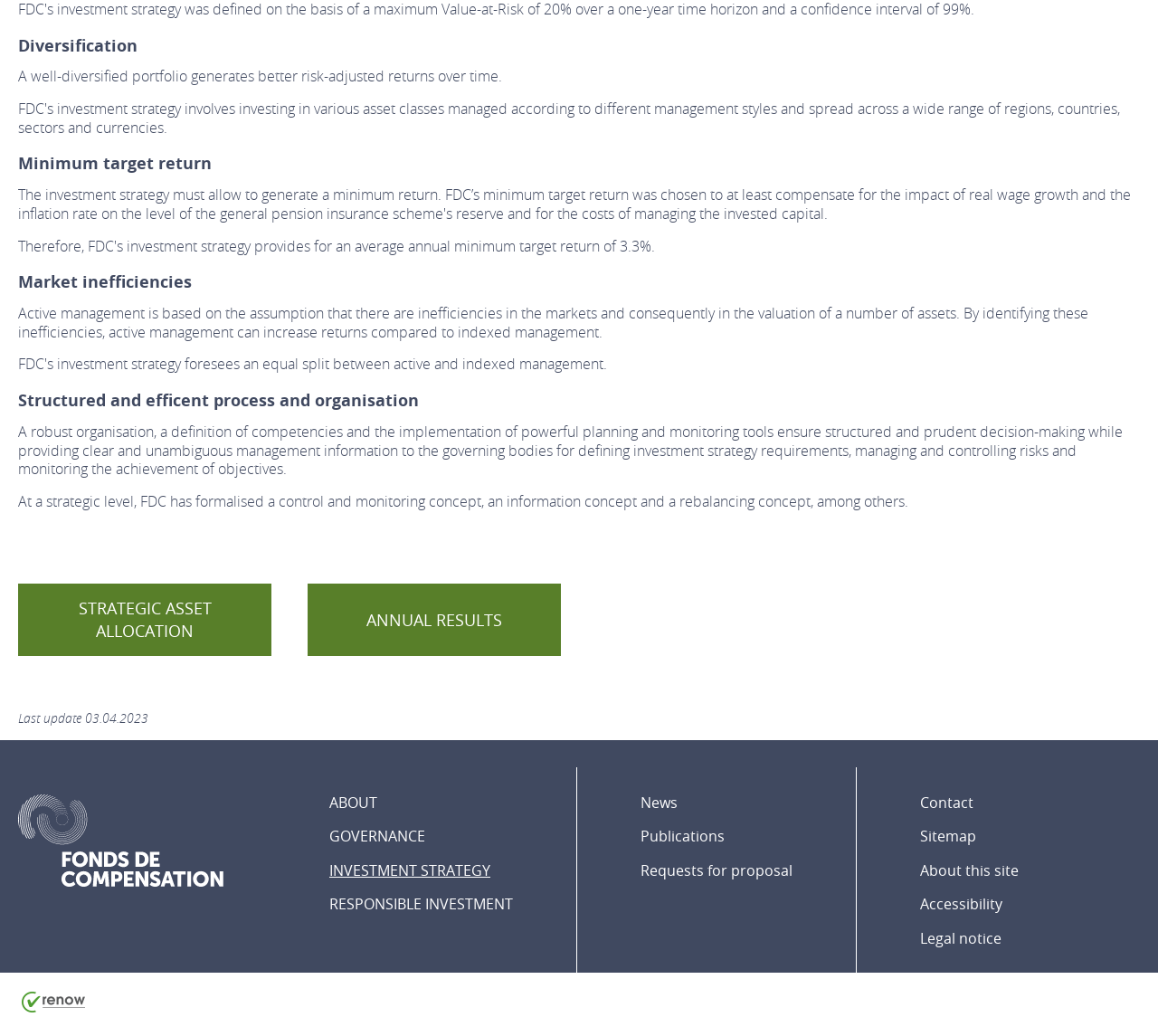What is the name of the organization mentioned at the bottom?
Offer a detailed and exhaustive answer to the question.

The name of the organization mentioned at the bottom of the page is 'Renow', which is accompanied by an image element.